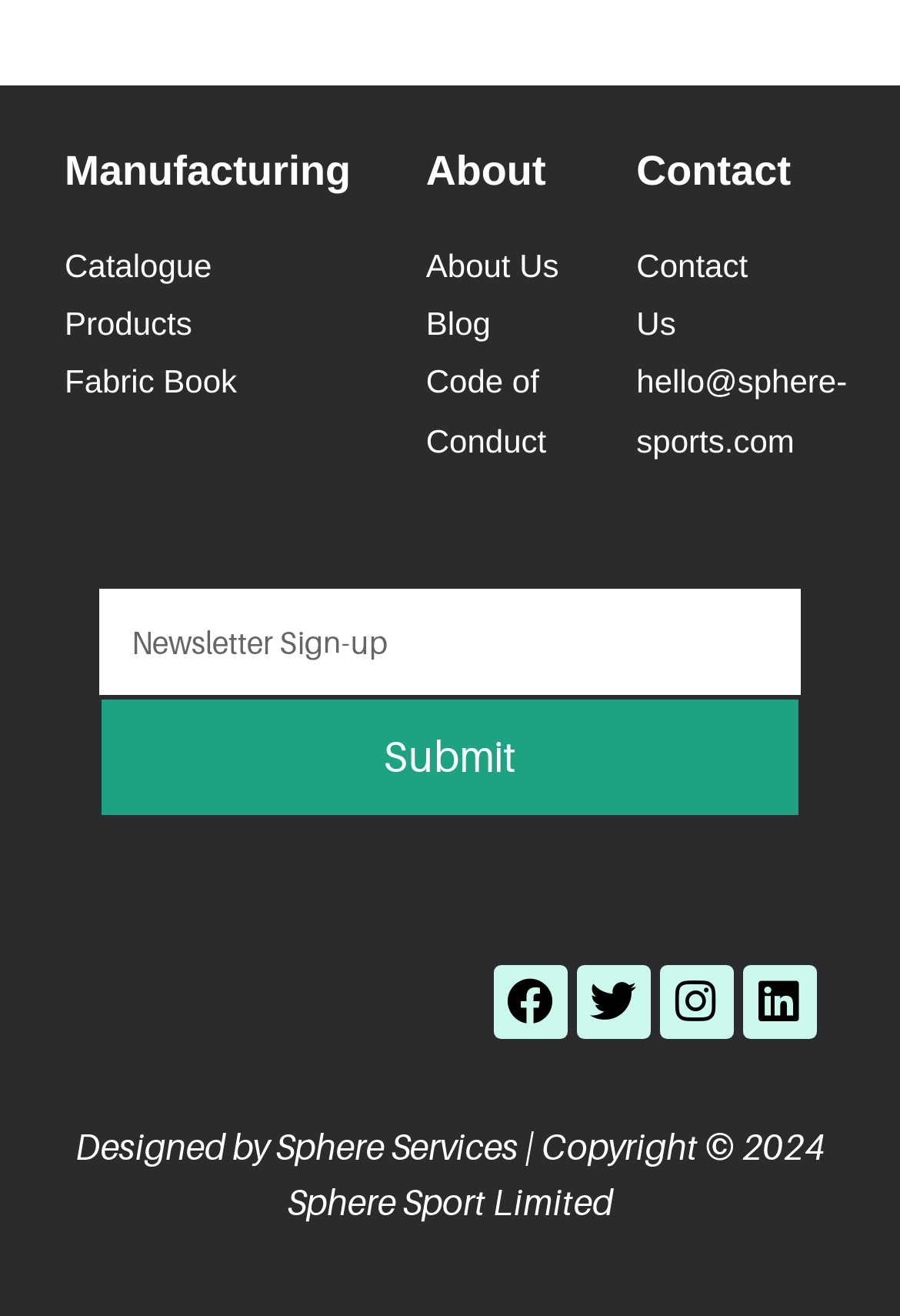Please determine the bounding box coordinates of the element's region to click in order to carry out the following instruction: "Click on Catalogue". The coordinates should be four float numbers between 0 and 1, i.e., [left, top, right, bottom].

[0.072, 0.181, 0.384, 0.225]